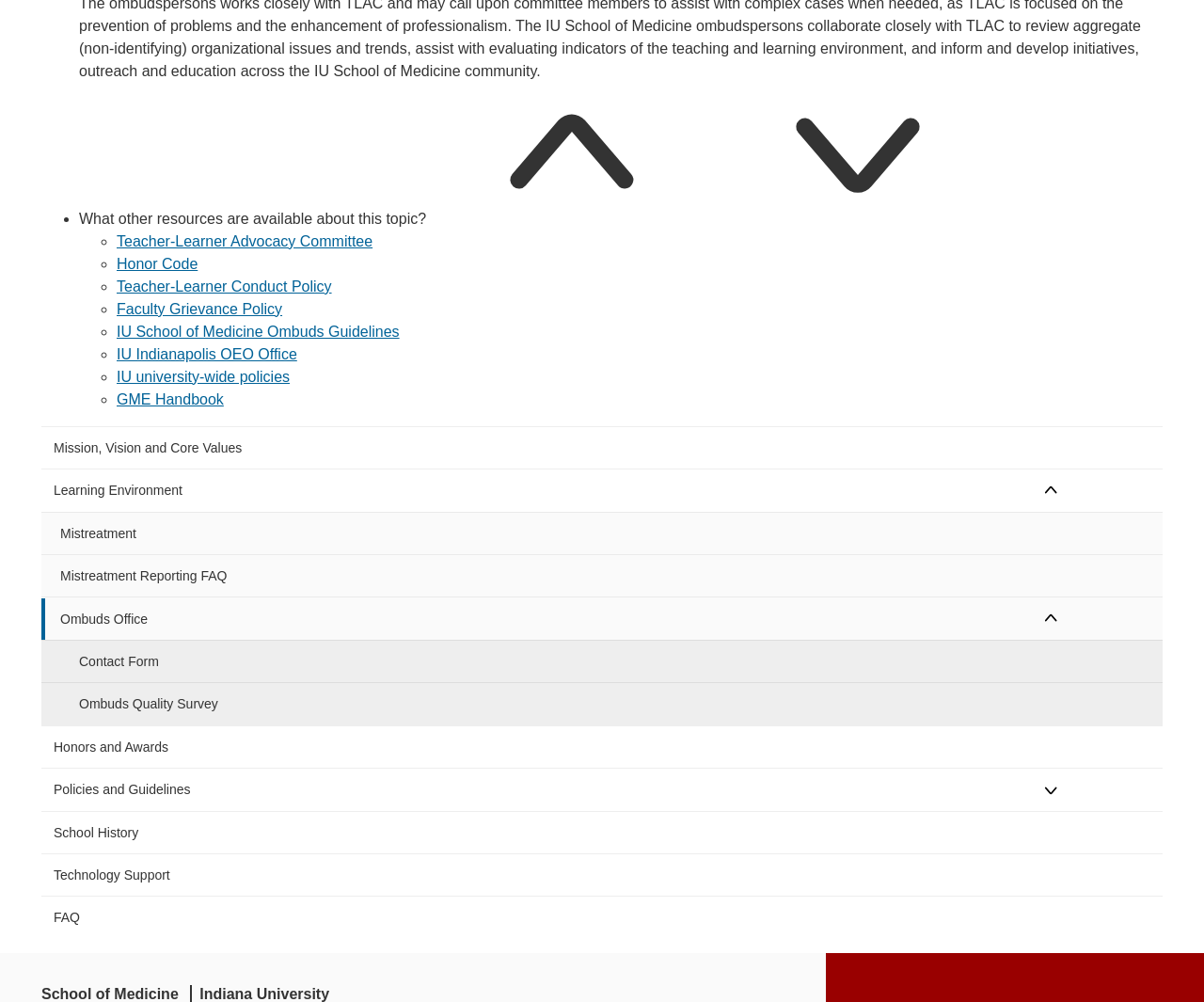Locate the bounding box of the UI element described by: "IU Indianapolis OEO Office" in the given webpage screenshot.

[0.097, 0.345, 0.247, 0.361]